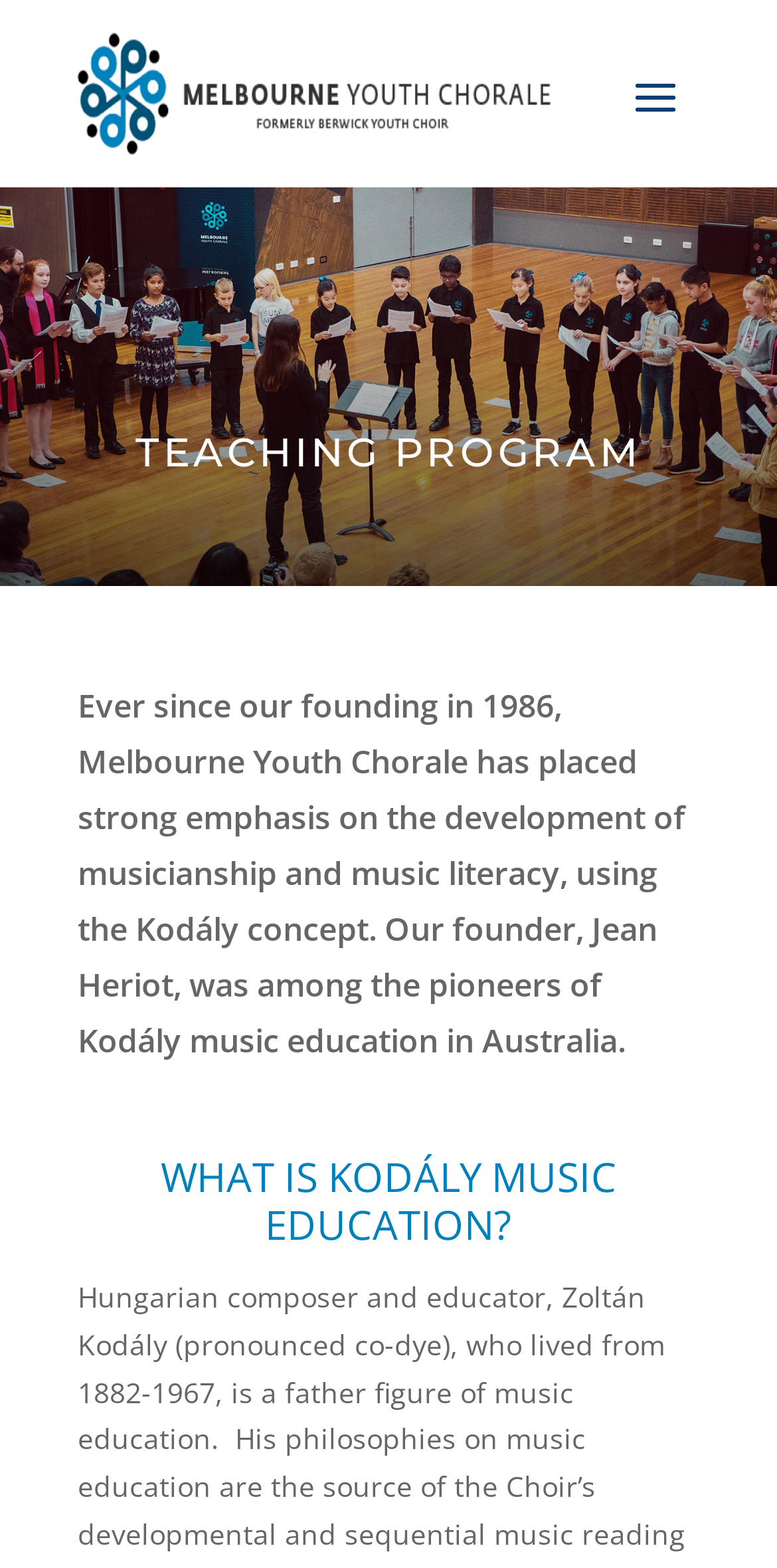Provide the bounding box coordinates of the HTML element described by the text: "alt="Melbourne Youth Chorale"".

[0.1, 0.02, 0.71, 0.099]